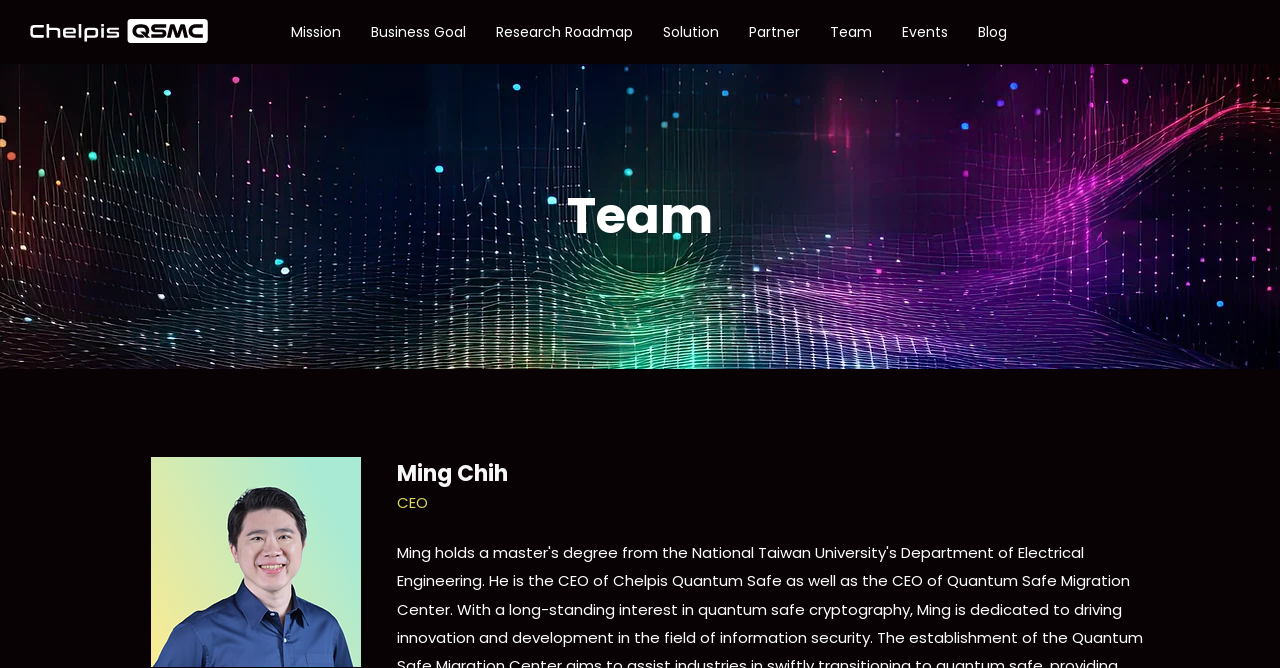Give a concise answer using one word or a phrase to the following question:
How many navigation links are there?

8